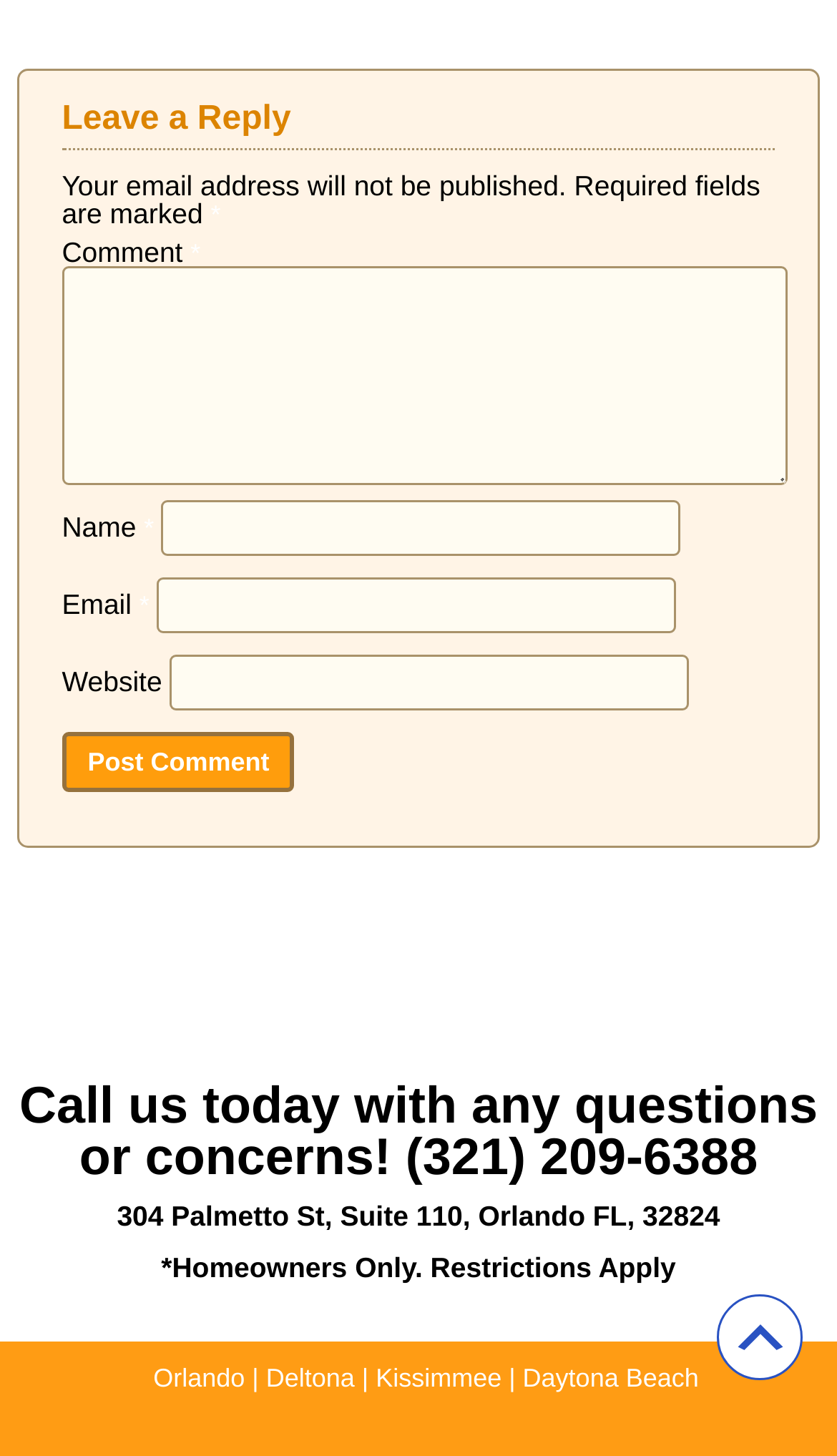What is the phone number provided on the webpage?
Based on the screenshot, provide your answer in one word or phrase.

(321) 209-6388